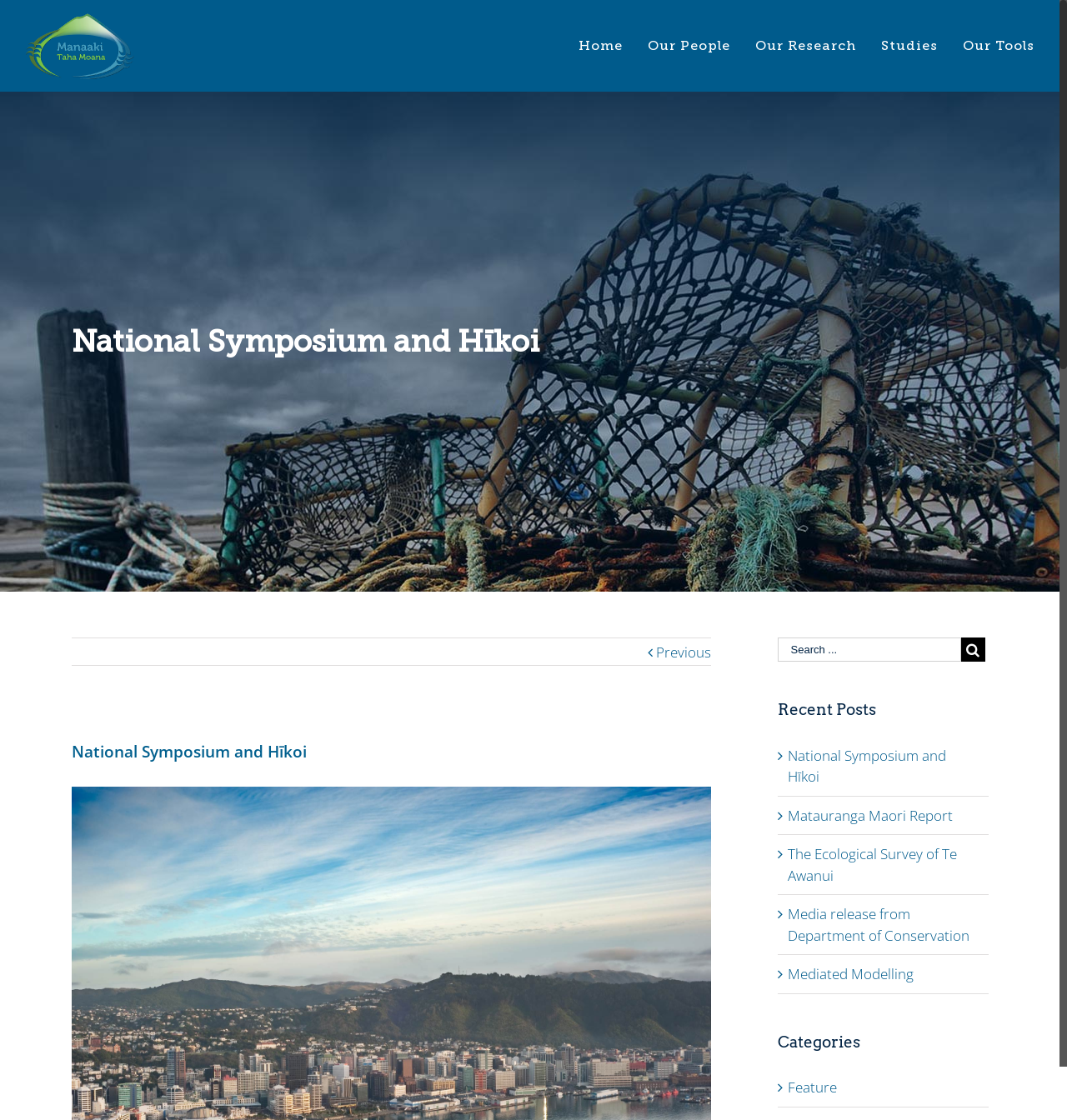Please find and report the bounding box coordinates of the element to click in order to perform the following action: "read about national symposium and hikoi". The coordinates should be expressed as four float numbers between 0 and 1, in the format [left, top, right, bottom].

[0.067, 0.286, 0.926, 0.324]